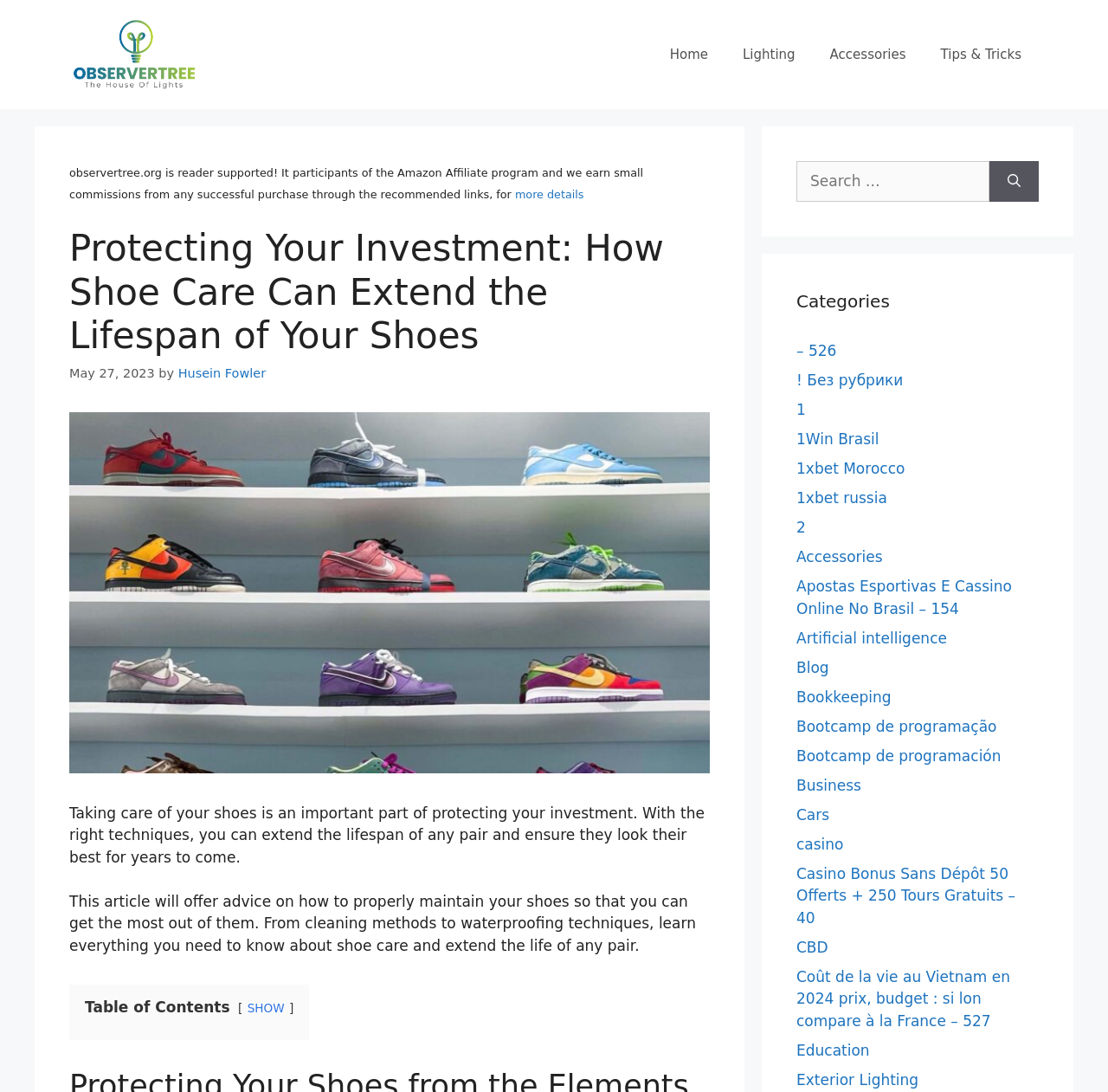Find and provide the bounding box coordinates for the UI element described with: "casino".

[0.719, 0.765, 0.761, 0.781]